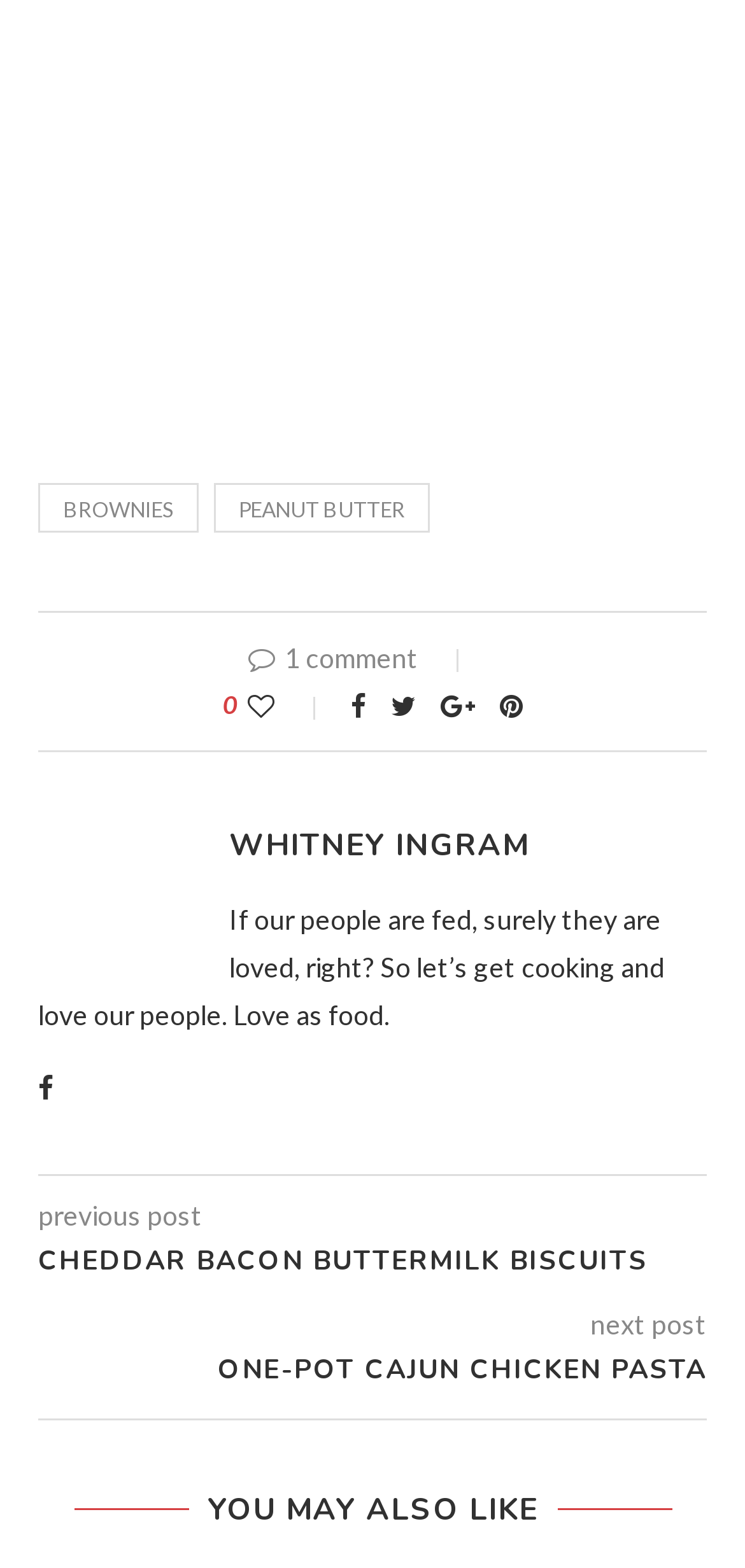Return the bounding box coordinates of the UI element that corresponds to this description: "One-Pot Cajun Chicken Pasta". The coordinates must be given as four float numbers in the range of 0 and 1, [left, top, right, bottom].

[0.051, 0.862, 0.949, 0.886]